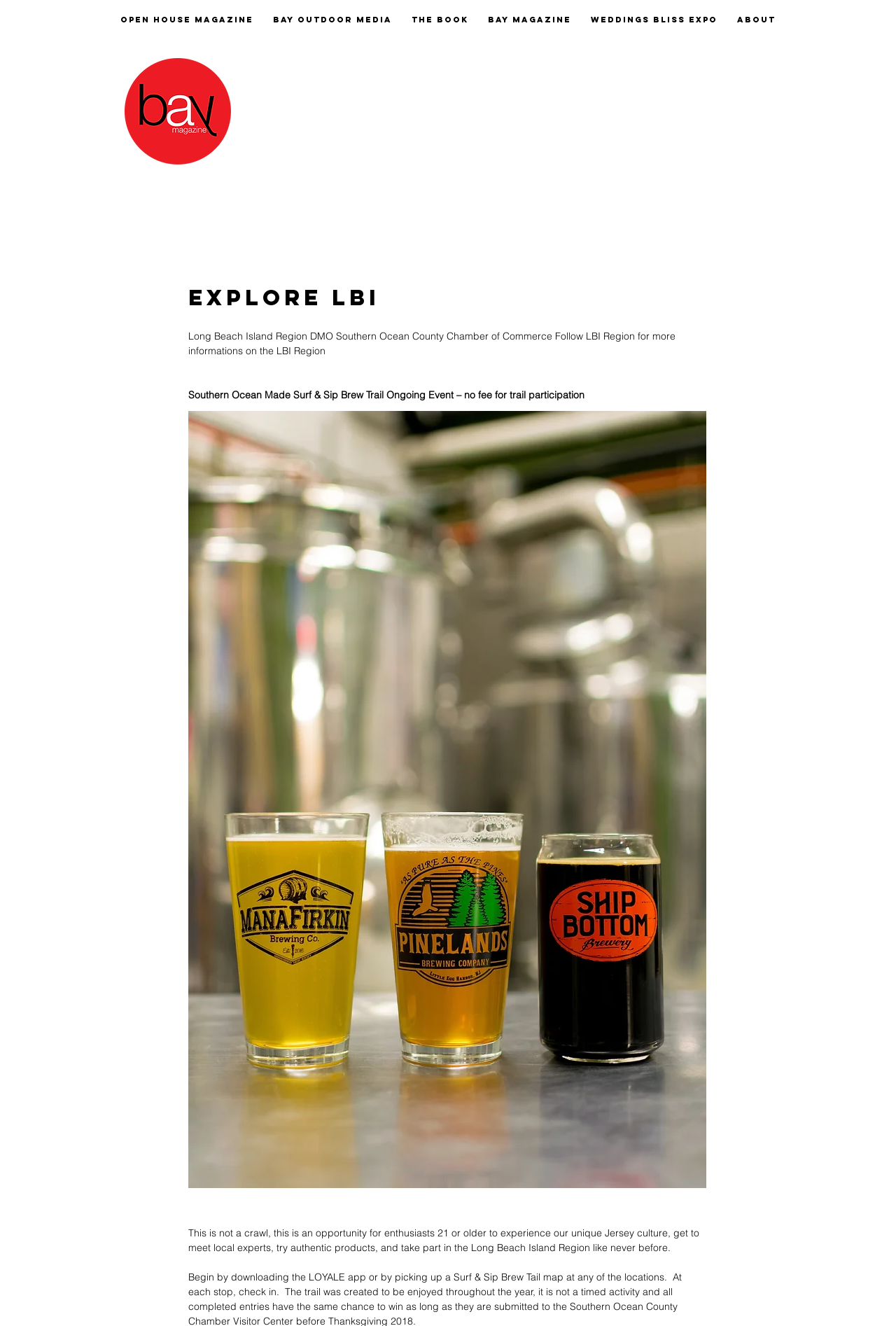Based on the element description "bay magazine", predict the bounding box coordinates of the UI element.

[0.538, 0.006, 0.645, 0.023]